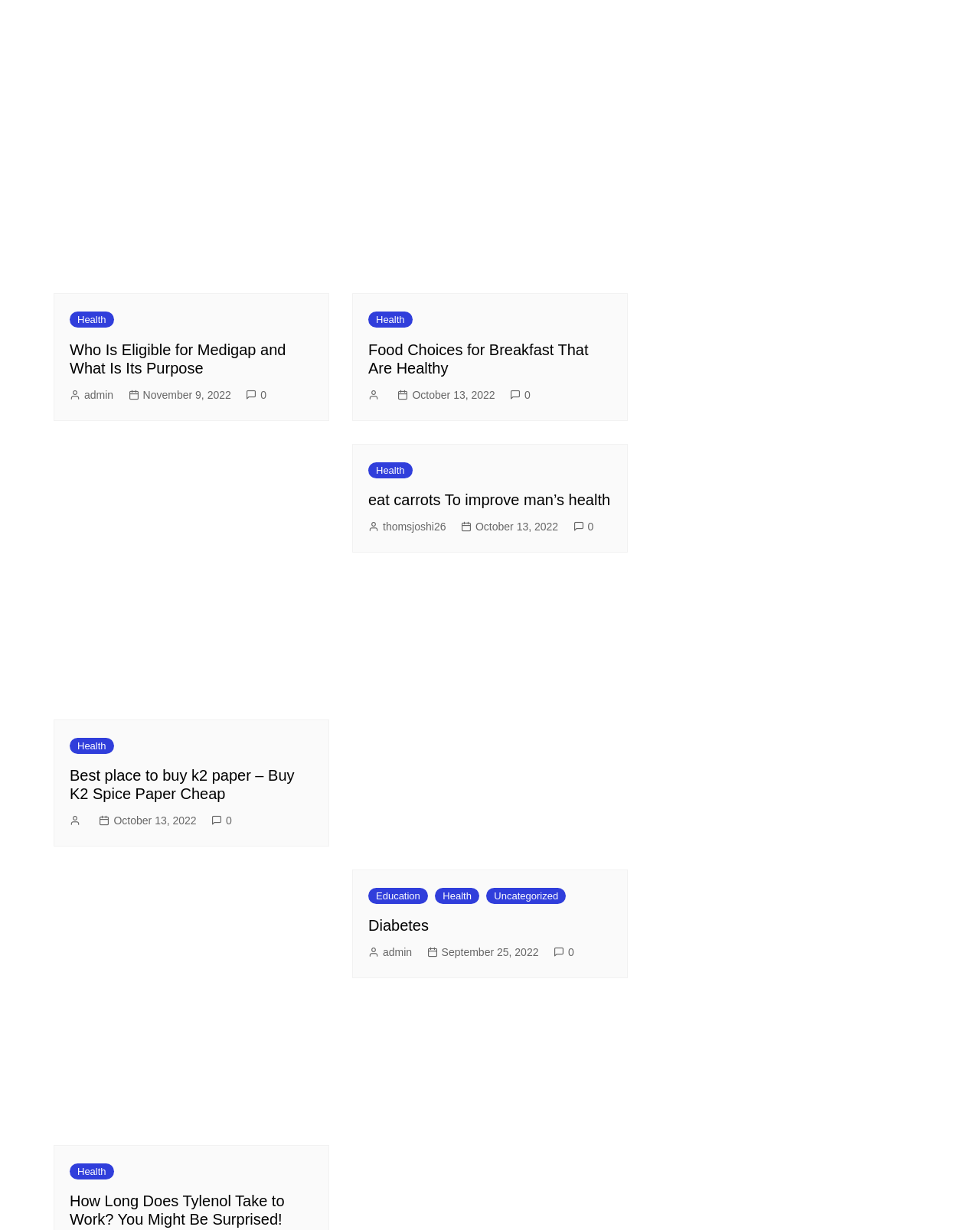Look at the image and answer the question in detail:
What is the topic of the first article?

The first article's heading is 'Who Is Eligible for Medigap and What Is Its Purpose', which suggests that the topic of the article is Medigap.